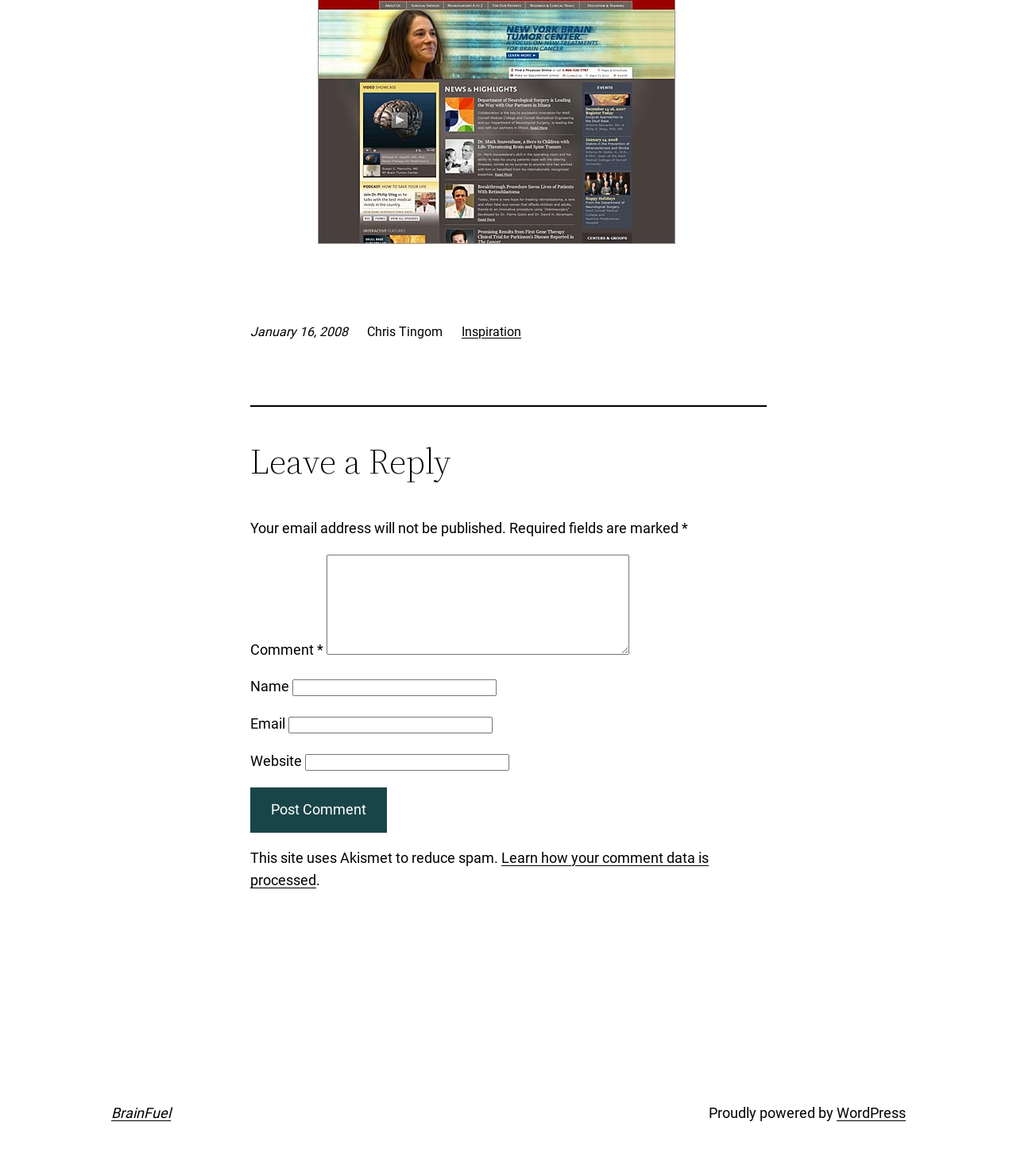Identify the bounding box for the UI element described as: "WordPress". The coordinates should be four float numbers between 0 and 1, i.e., [left, top, right, bottom].

[0.823, 0.939, 0.891, 0.953]